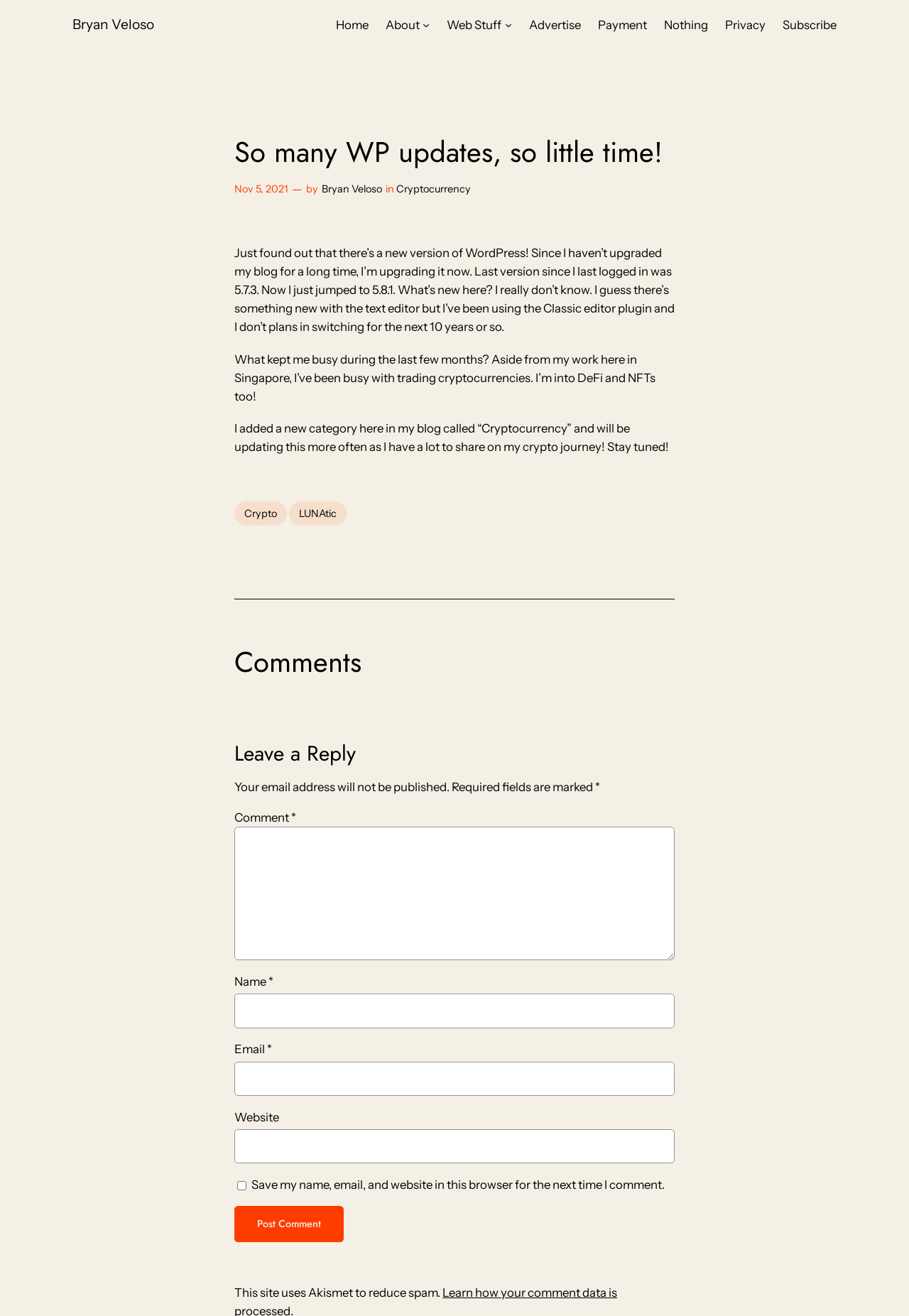What is the plugin used by the author?
Give a comprehensive and detailed explanation for the question.

The author mentions that they have been using the Classic editor plugin and do not plan to switch to a new editor in the near future, which indicates that the author is currently using this plugin.